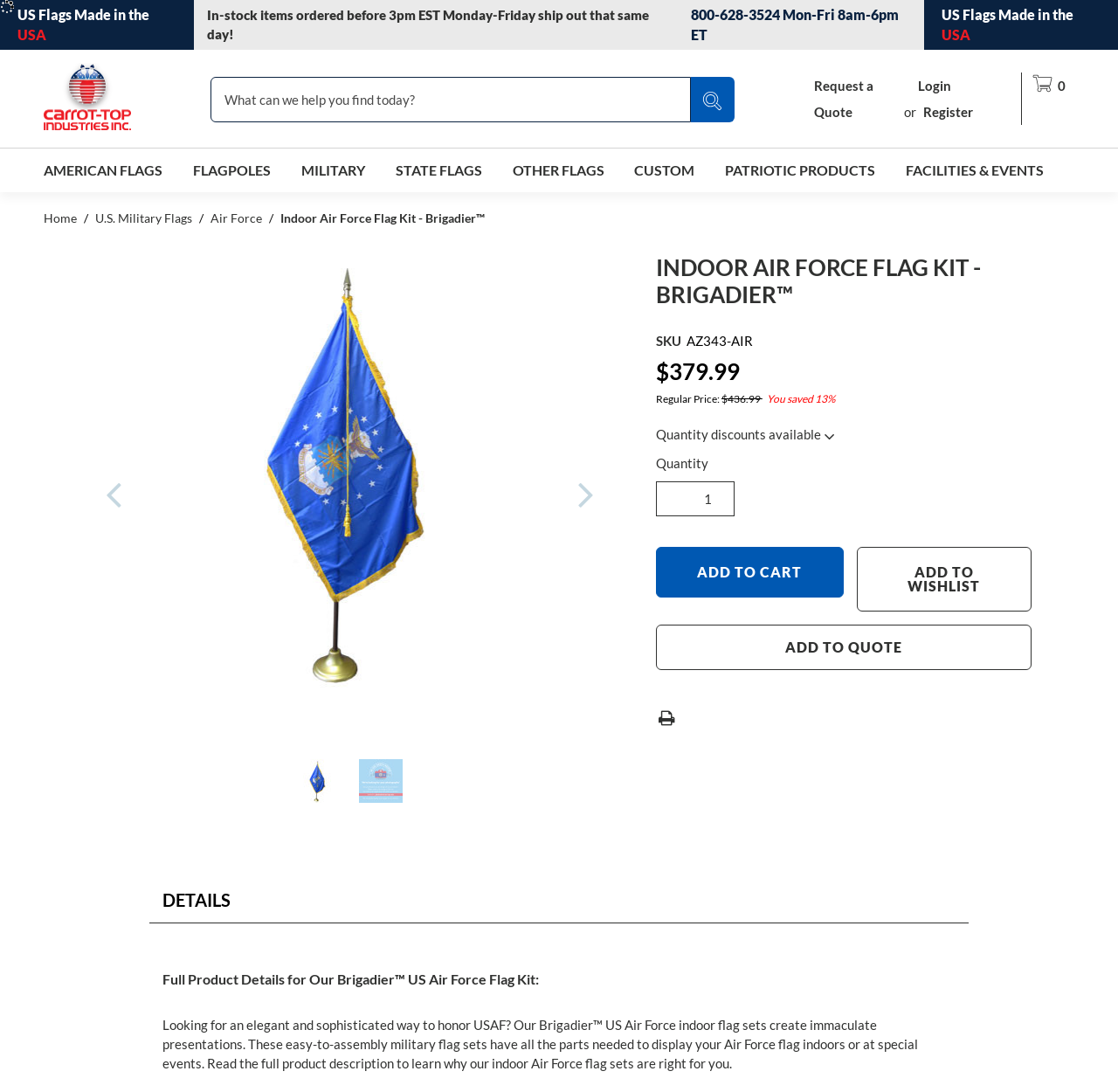Find the bounding box coordinates for the area you need to click to carry out the instruction: "Login to your account". The coordinates should be four float numbers between 0 and 1, indicated as [left, top, right, bottom].

[0.82, 0.067, 0.851, 0.091]